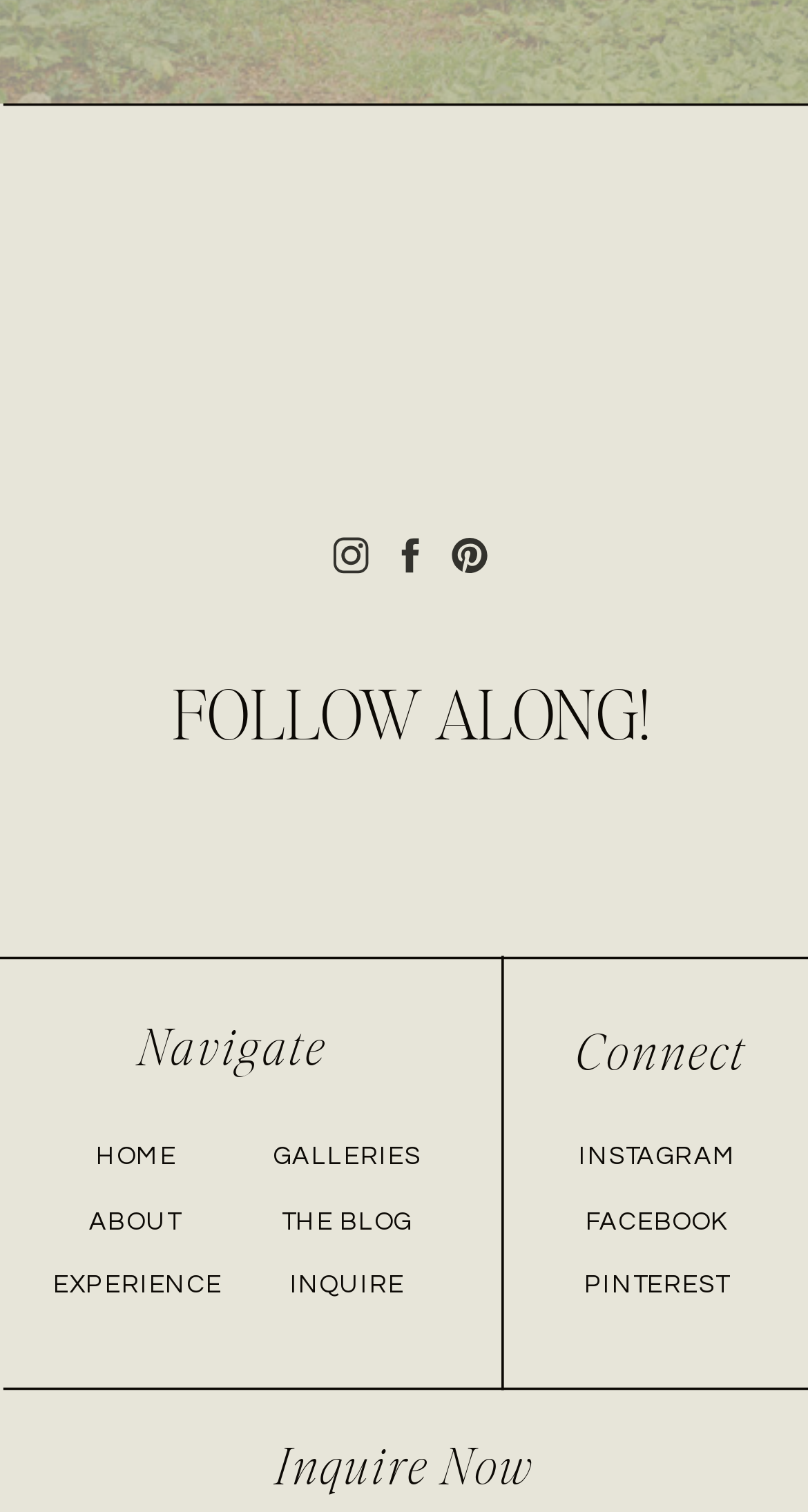Locate the bounding box of the UI element based on this description: "facebook". Provide four float numbers between 0 and 1 as [left, top, right, bottom].

[0.656, 0.795, 0.972, 0.826]